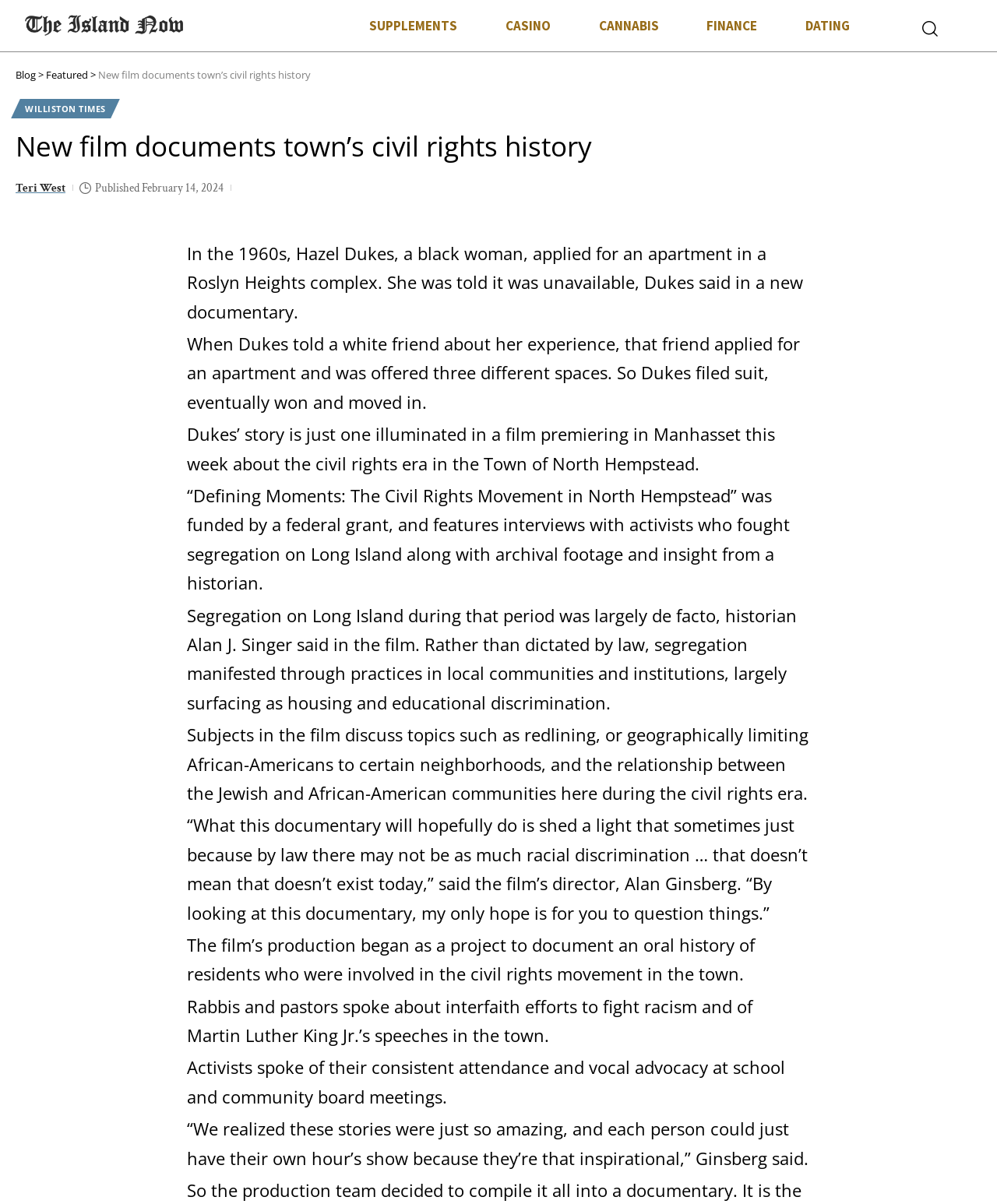Can you find the bounding box coordinates of the area I should click to execute the following instruction: "Click on the 'SUPPLEMENTS' link"?

[0.346, 0.006, 0.483, 0.036]